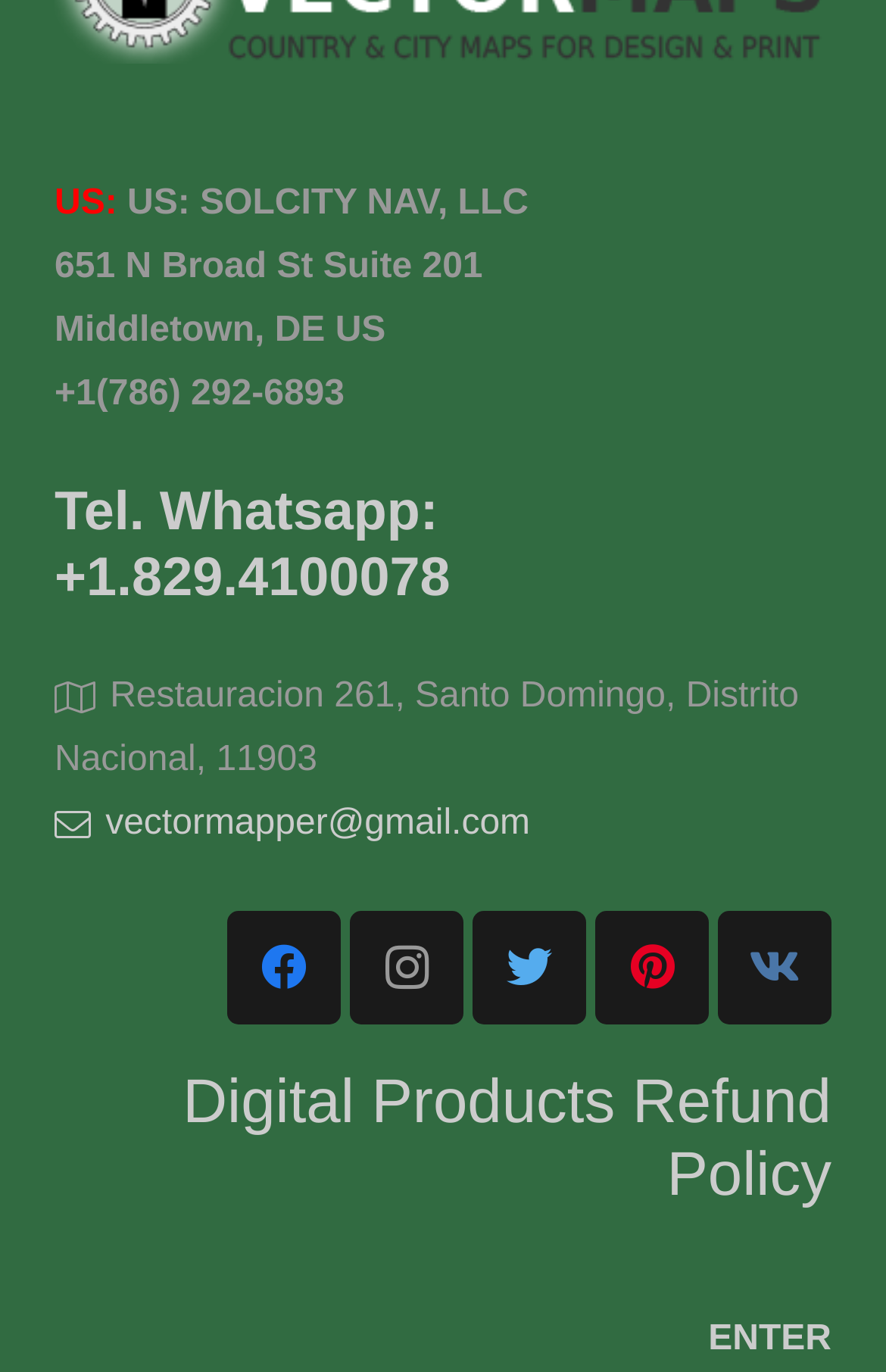Analyze the image and answer the question with as much detail as possible: 
What is the WhatsApp number?

The WhatsApp number can be found in the top section of the webpage, where the address and contact information are listed. The text 'Tel. Whatsapp: +1.829.4100078' is displayed, indicating that it is the WhatsApp number.